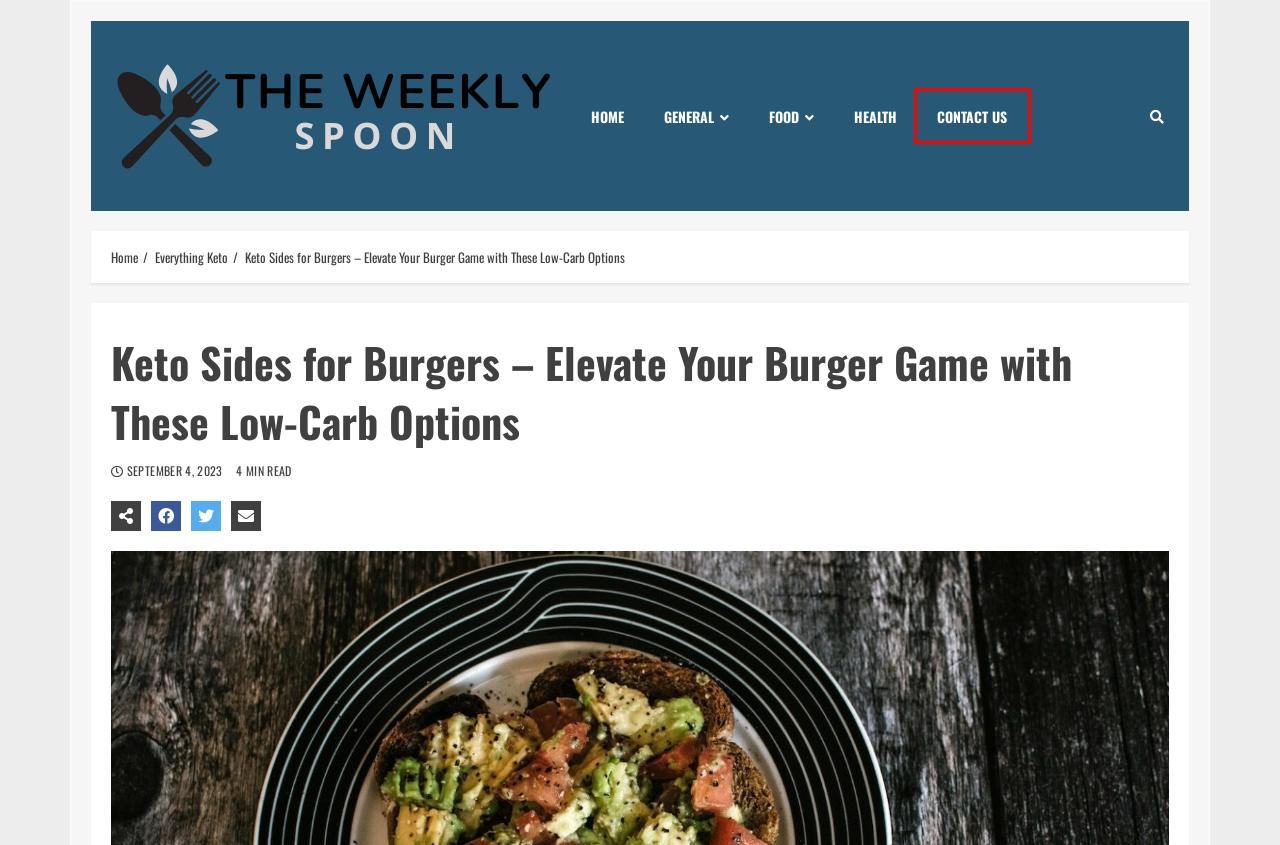You are given a webpage screenshot where a red bounding box highlights an element. Determine the most fitting webpage description for the new page that loads after clicking the element within the red bounding box. Here are the candidates:
A. HOMEPAGE -
B. Everything Keto Archives -
C. General News Archives -
D. Contact Us -
E. General Archives -
F. ACV Keto for Health - The Ultimate Guide to Boosting Your Well-being -
G. Food Archives -
H. Health Archives -

D